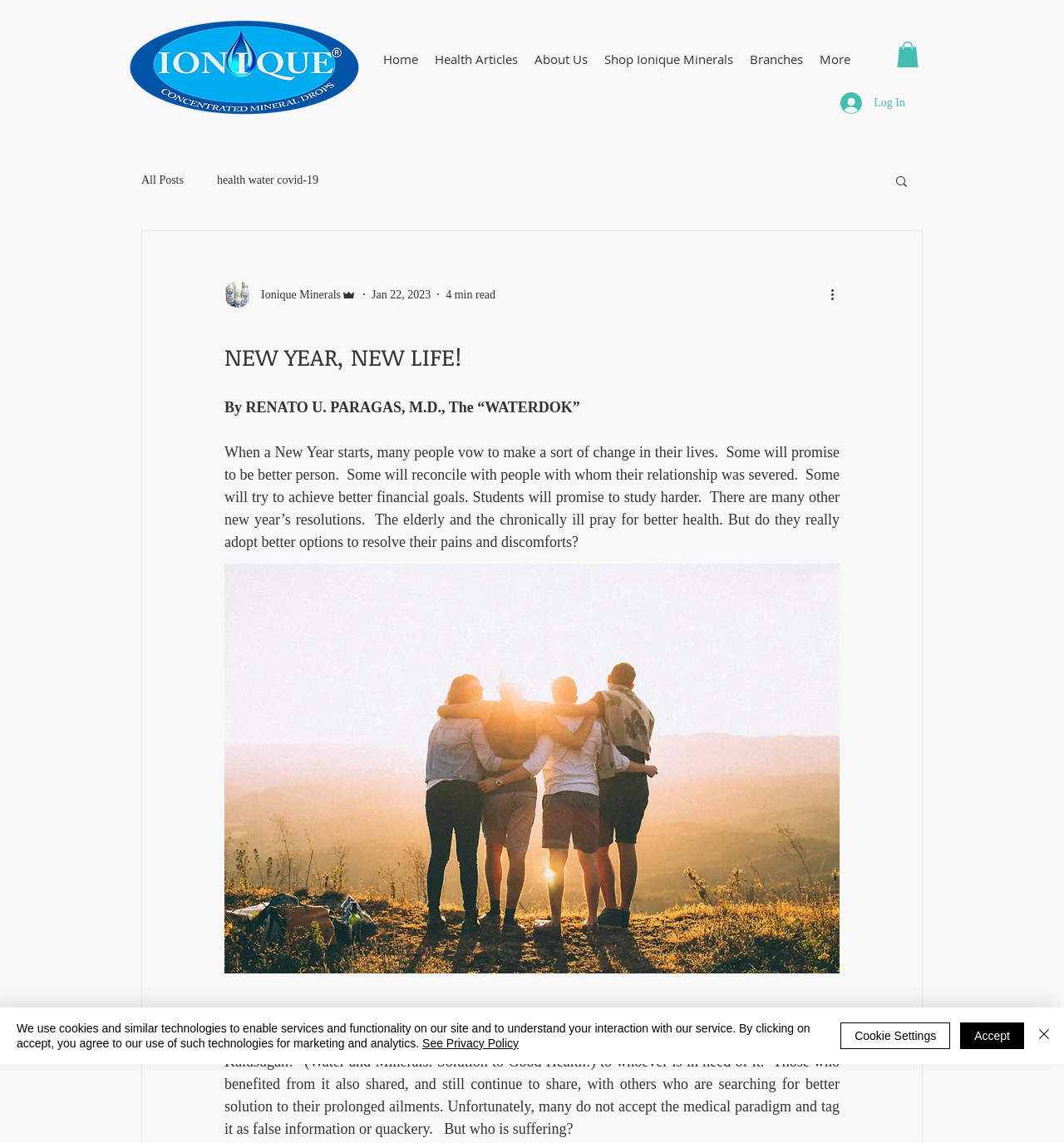Identify the bounding box coordinates of the region that needs to be clicked to carry out this instruction: "Click the Home link". Provide these coordinates as four float numbers ranging from 0 to 1, i.e., [left, top, right, bottom].

[0.352, 0.039, 0.401, 0.065]